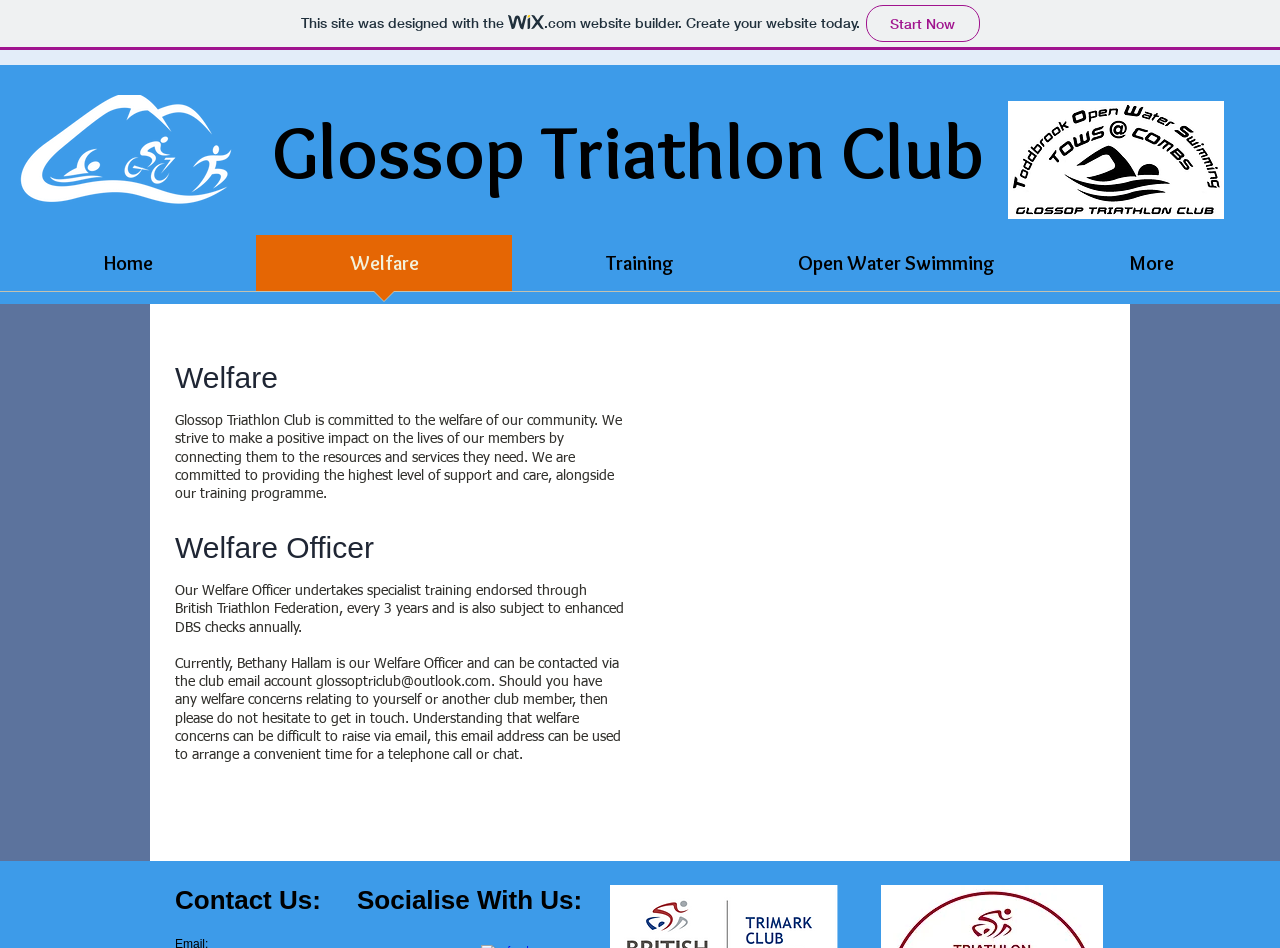Offer a meticulous description of the webpage's structure and content.

The webpage is about the Welfare section of the Glossop Triathlon Club. At the top, there is a link to create a website with Wix, accompanied by a small Wix logo. Above the main content, the club's name "Glossop Triathlon Club" is displayed prominently, along with a logo and a white image with the text "TOWS".

The main navigation menu is located below, with links to "Home", "Welfare", "Training", "Open Water Swimming", and a "More" dropdown menu. The "Welfare" link is currently selected.

The main content is divided into sections. The first section has a heading "Welfare" and a brief introduction to the club's commitment to the welfare of its community. Below this, there is a section about the Welfare Officer, including their role, training, and contact information. The Welfare Officer's email address is provided, along with an invitation to reach out with any welfare concerns.

At the bottom of the page, there are two headings: "Contact Us:" and "Socialise With Us:".